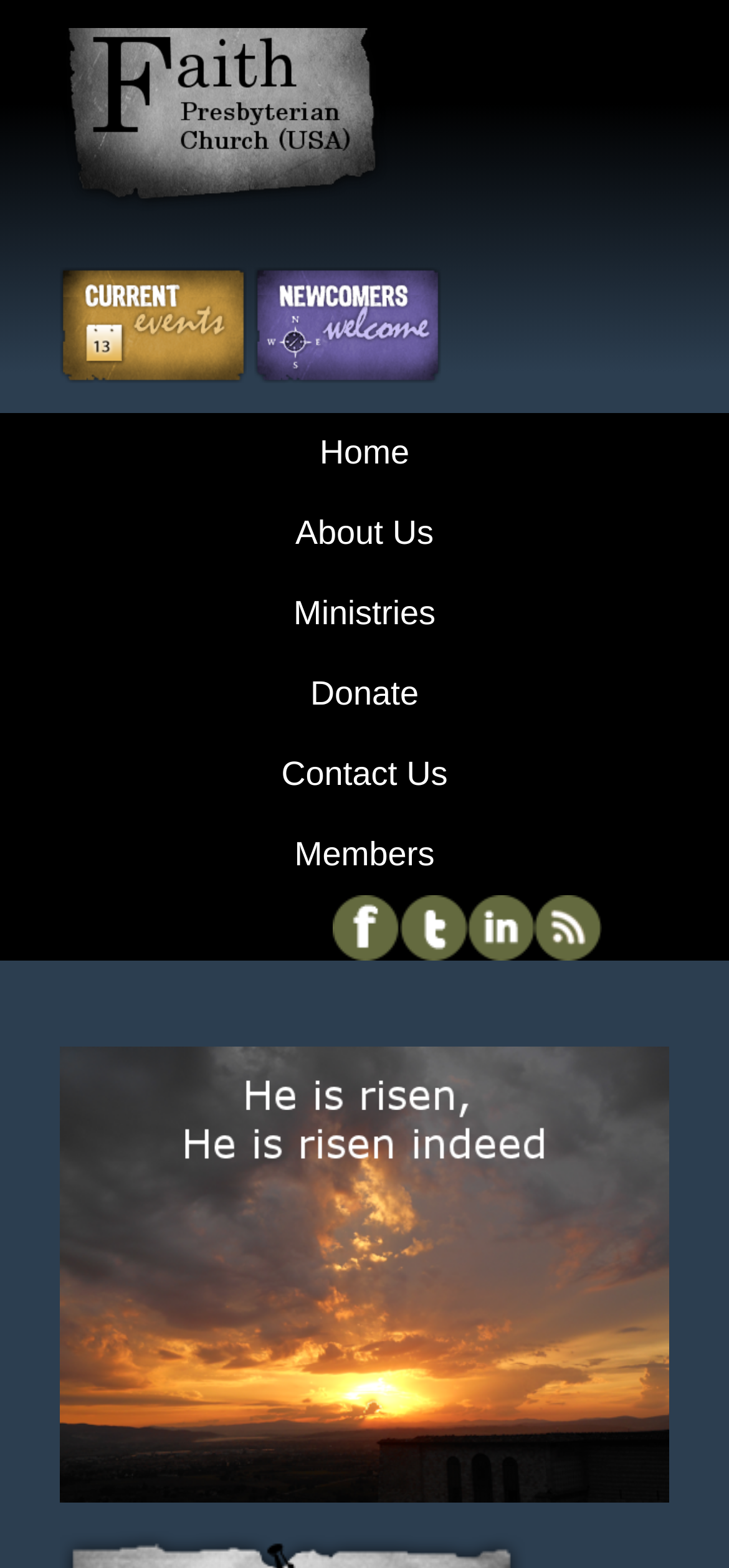What is the theme of the image at the bottom?
Please provide a comprehensive and detailed answer to the question.

The image at the bottom has the text 'He is risen', which is a common phrase associated with Easter, suggesting that the theme of the image is Easter.